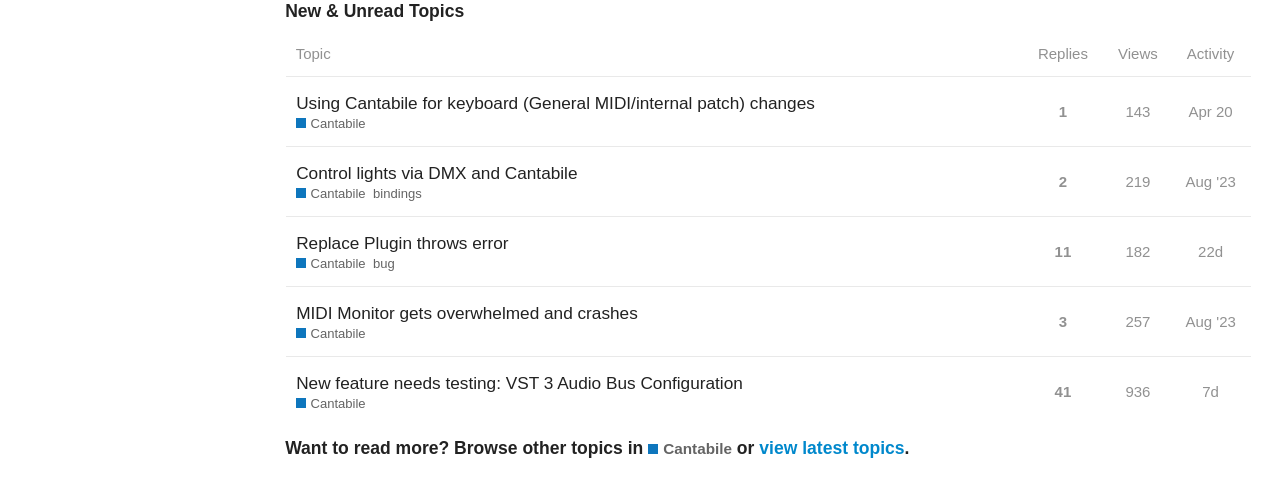Identify the bounding box coordinates for the region of the element that should be clicked to carry out the instruction: "View latest topics". The bounding box coordinates should be four float numbers between 0 and 1, i.e., [left, top, right, bottom].

[0.593, 0.908, 0.707, 0.949]